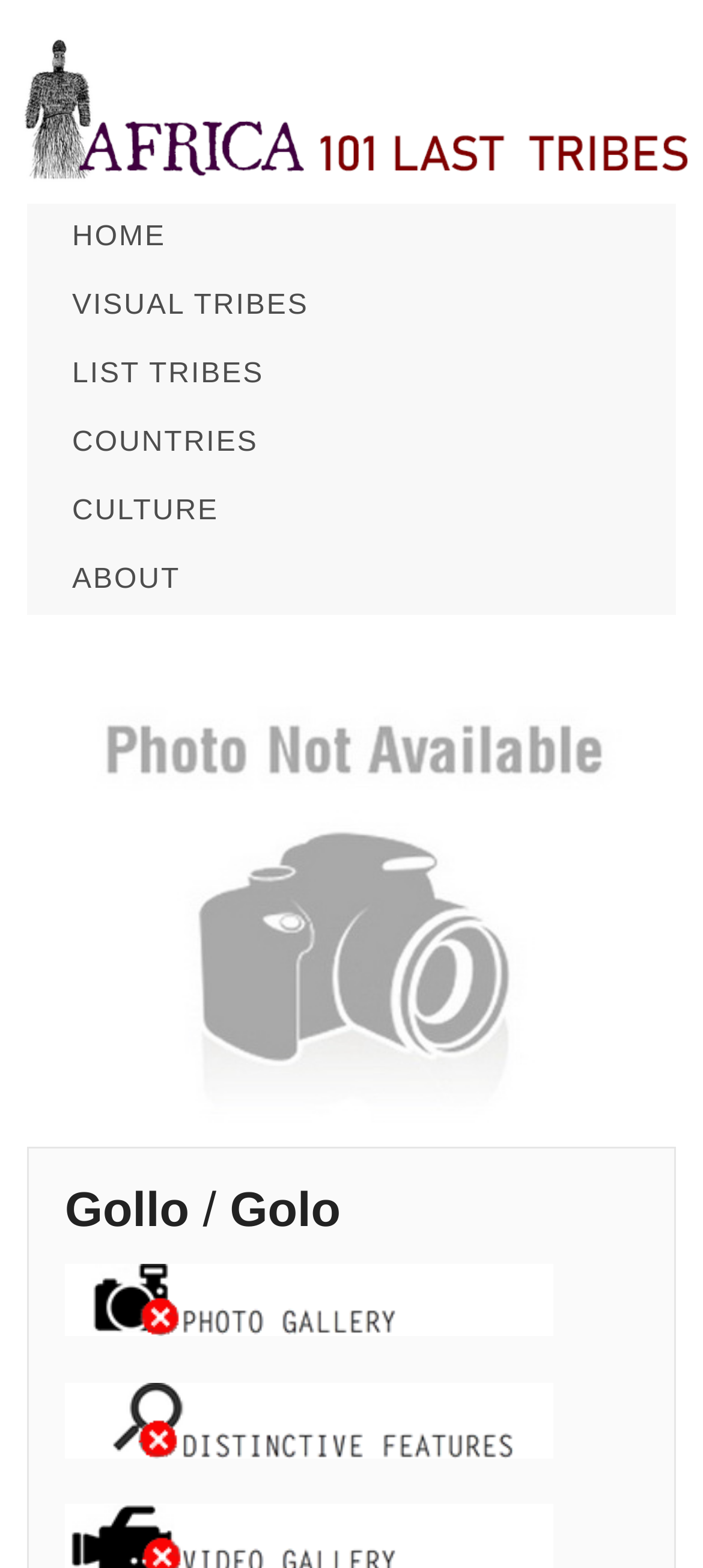How many images are on this webpage?
Give a one-word or short-phrase answer derived from the screenshot.

4